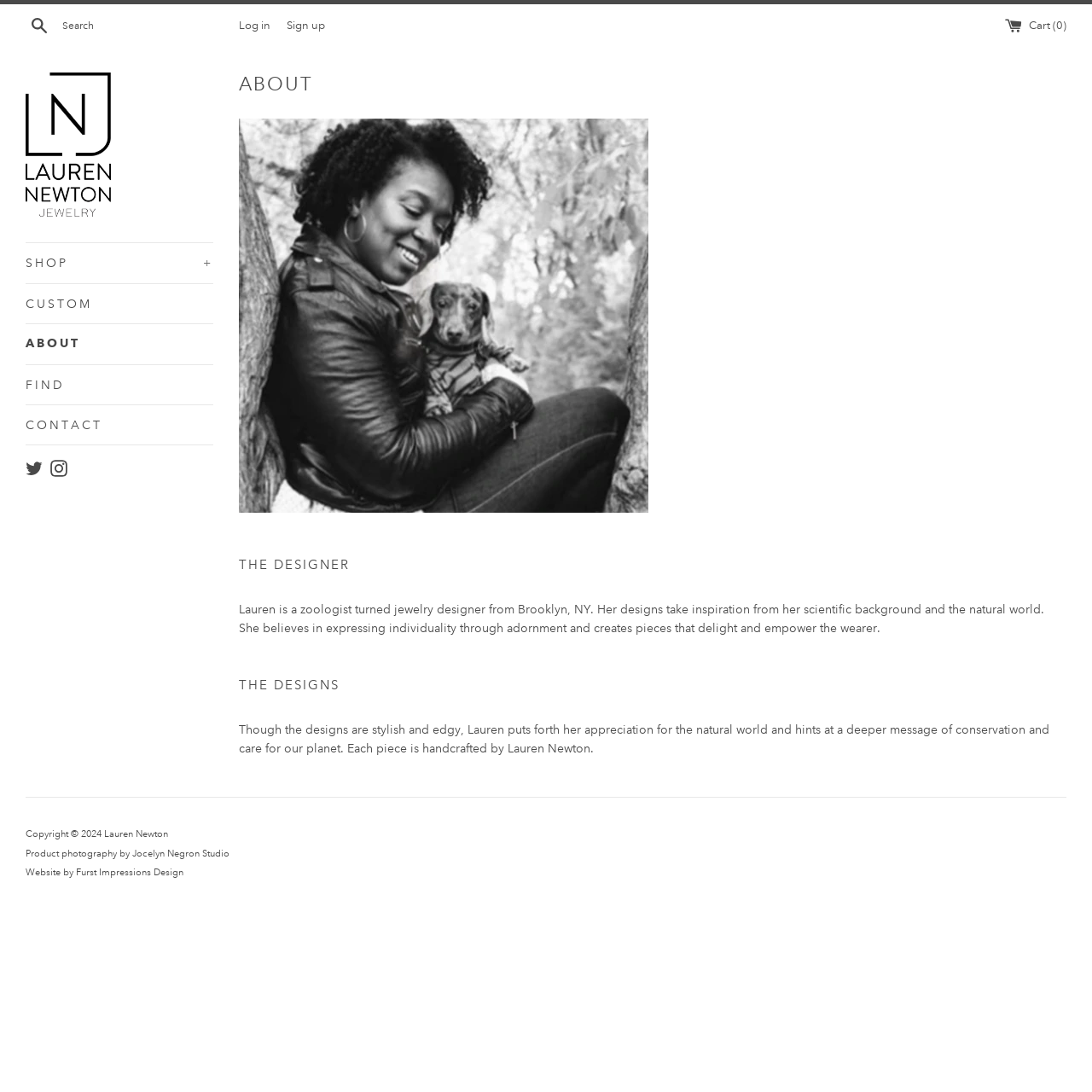Please identify the bounding box coordinates of the element I should click to complete this instruction: 'Click on the link to learn more about the National Guard Student Loan Repayment Program'. The coordinates should be given as four float numbers between 0 and 1, like this: [left, top, right, bottom].

None